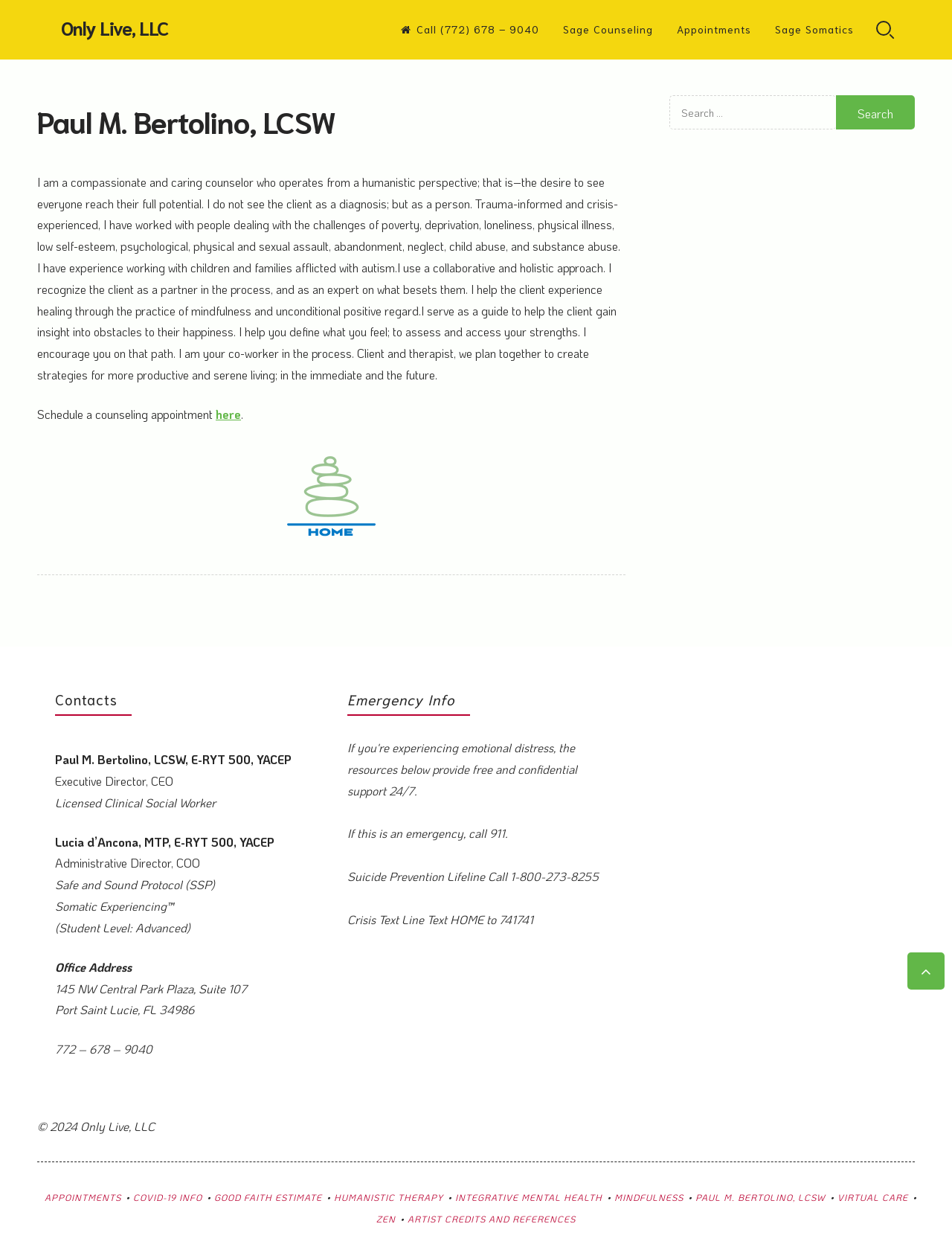Craft a detailed narrative of the webpage's structure and content.

The webpage is about Sage Counseling and Sage Senior Counseling, with a focus on Paul M. Bertolino, the CEO and Executive Director. At the top of the page, there is a navigation menu with links to "Only Live, LLC", "Call (772) 678 – 9040", "Sage Counseling", "Appointments", and "Sage Somatics". 

Below the navigation menu, there is a main section that contains an article about Paul M. Bertolino. The article has a heading with his name and a brief description of his approach to counseling. The text explains that he is a compassionate and caring counselor who operates from a humanistic perspective, and that he has experience working with people dealing with various challenges. 

To the right of the article, there is a call-to-action button to schedule a counseling appointment. Below the article, there is a figure with a link to the home page. 

On the right side of the page, there is a search bar with a label "Search for:" and a search button. 

At the bottom of the page, there are two sections: "Contacts" and "Emergency Info". The "Contacts" section lists Paul M. Bertolino's credentials, including his title, licenses, and certifications. It also provides his office address and phone number. The "Emergency Info" section provides emergency contact information, including the phone number for 911 and the Suicide Prevention Lifeline. 

Finally, at the very bottom of the page, there are links to various pages, including "APPOINTMENTS", "COVID-19 INFO", and "VIRTUAL CARE", among others. There is also a copyright notice for Only Live, LLC.